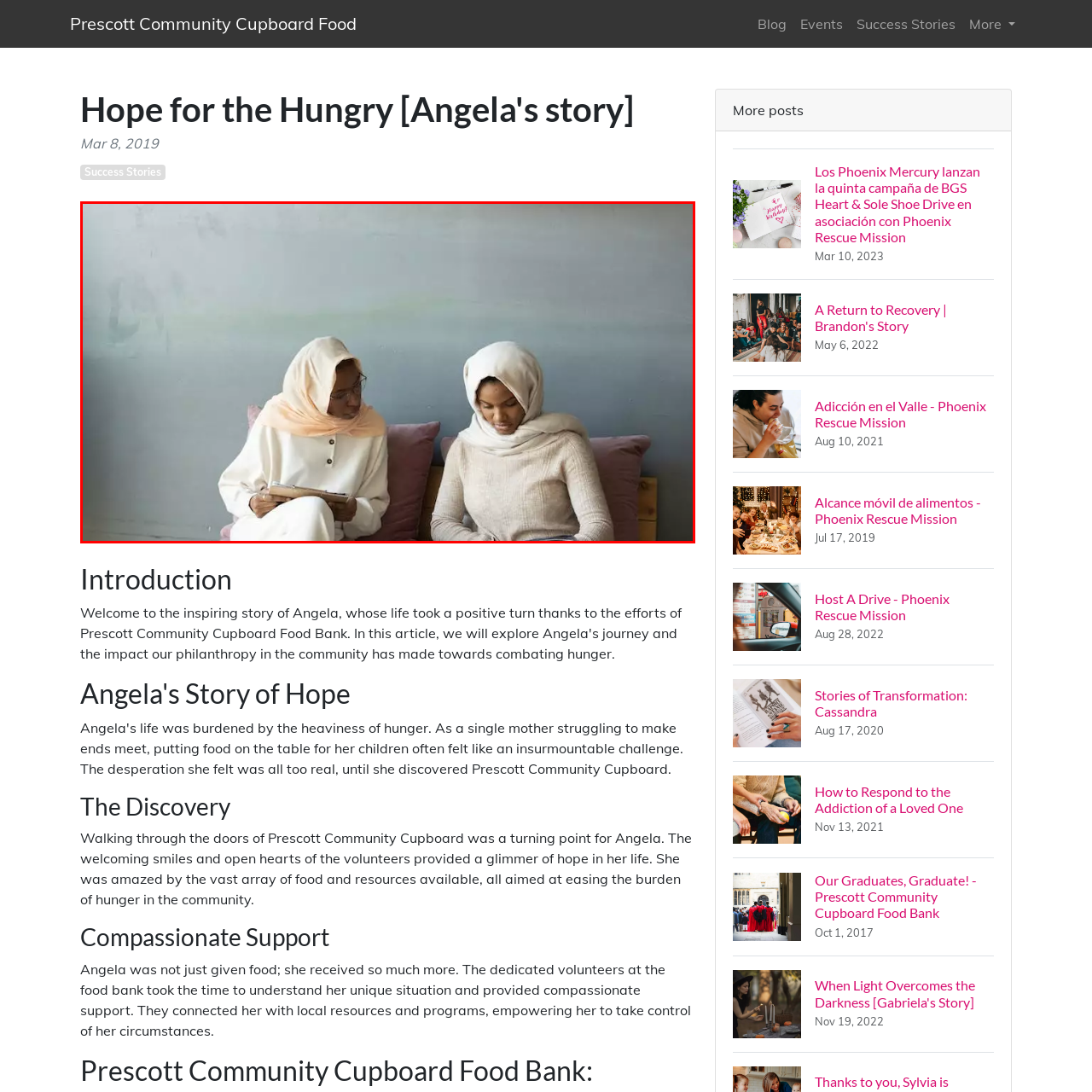Generate a detailed description of the image highlighted within the red border.

This evocative image depicts two women engaged in a moment of connection and support. The first woman, wearing a light peach hijab and a white buttoned blouse, holds a clipboard and leans slightly forward, displaying an attentive demeanor. She is actively listening, embodying a role of guidance or mentorship. The second woman, in a white hijab and a cozy knit sweater, appears introspective, focused on her phone, suggesting she might be processing information or seeking support. 

They are seated on a cushioned bench against a softly painted backdrop that features gentle, muted colors, creating a serene atmosphere. This setting suggests a safe space for sharing stories and experiences, potentially referencing themes of hope and transformation as highlighted in narratives such as Angela's story—a reflection on overcoming hardships. The image captures a moment of empathy and understanding, underlining the importance of community and compassionate relationships.